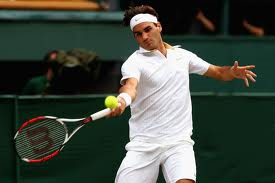What is the athlete wearing?
Please answer the question with a detailed and comprehensive explanation.

The caption describes the athlete's attire as a classic all-white outfit, which suggests a traditional and timeless tennis attire.